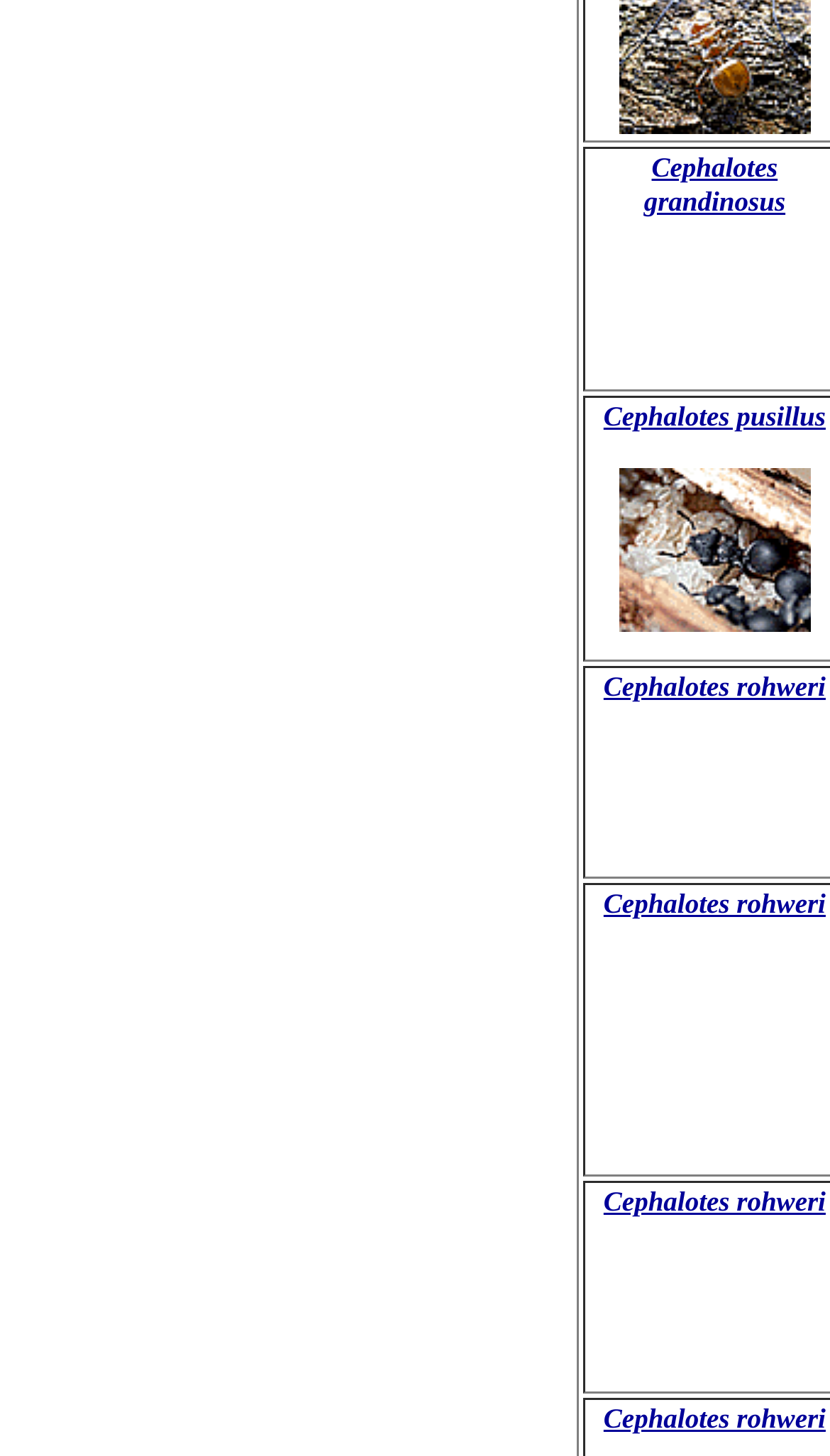How many species of ants are listed?
Examine the image closely and answer the question with as much detail as possible.

I counted the number of links on the webpage, each corresponding to a different species of ant. There are 7 links in total, suggesting that 7 species of ants are listed.